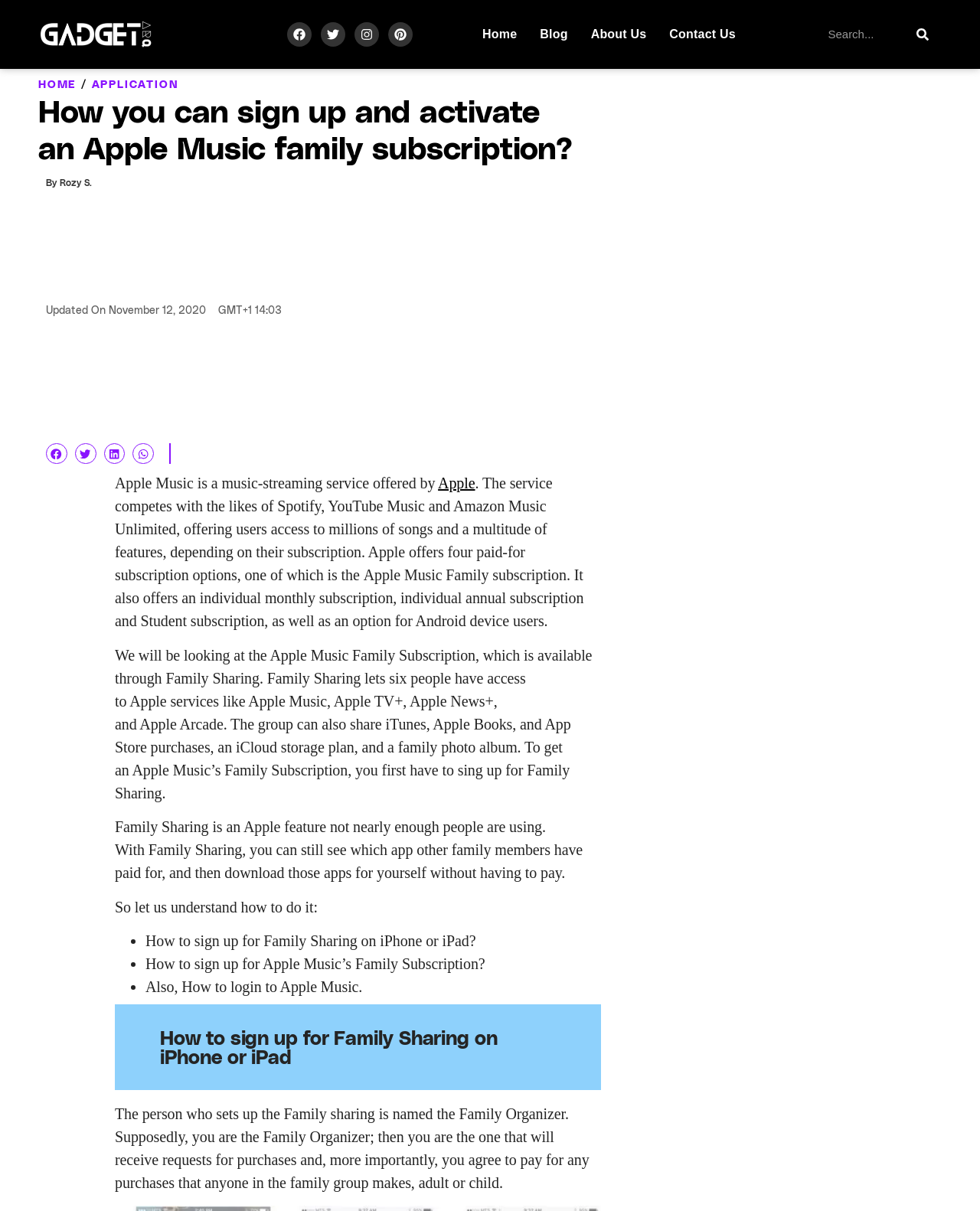Given the element description parent_node: Search name="s" placeholder="Search...", identify the bounding box coordinates for the UI element on the webpage screenshot. The format should be (top-left x, top-left y, bottom-right x, bottom-right y), with values between 0 and 1.

[0.832, 0.013, 0.922, 0.044]